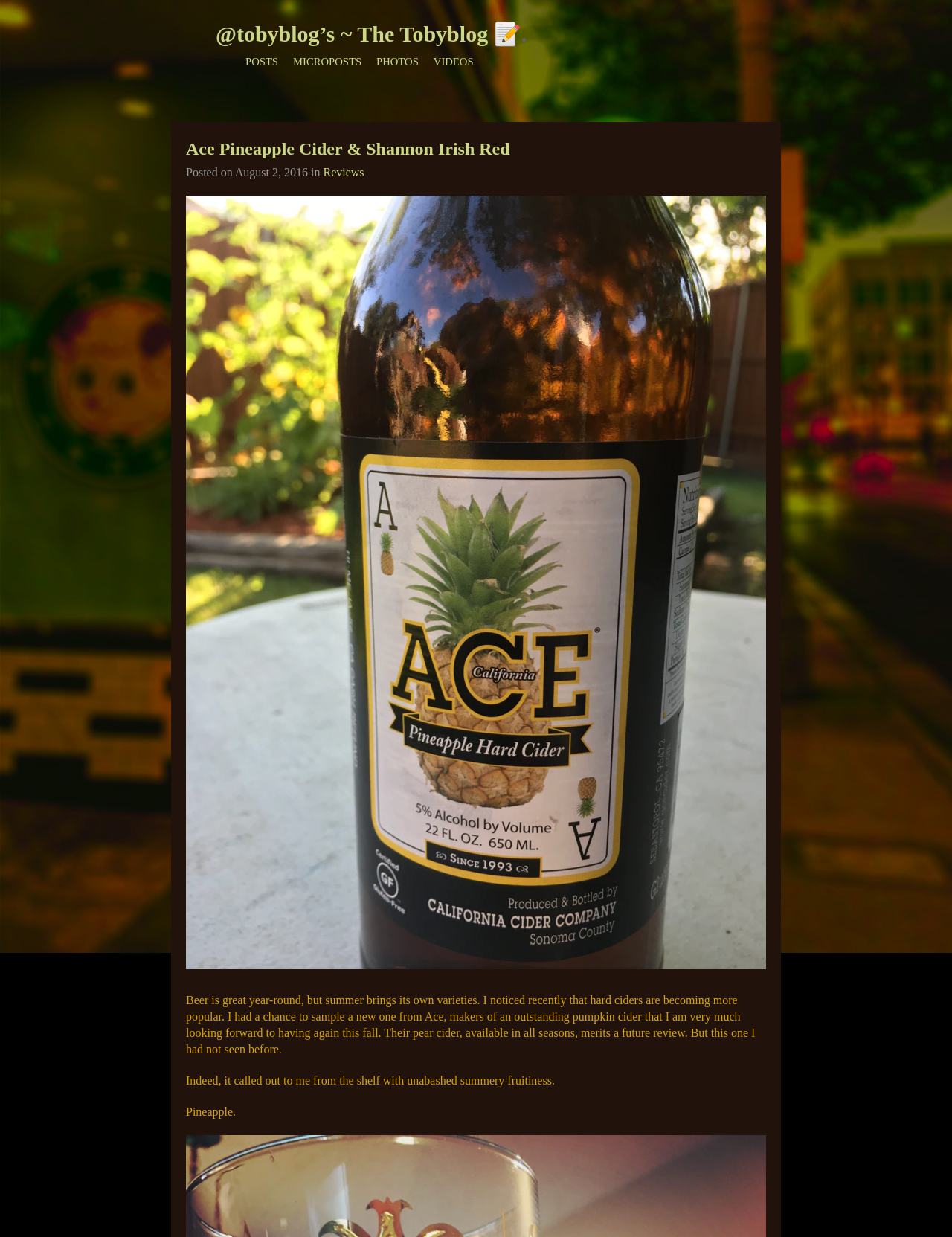Given the description "Microposts", determine the bounding box of the corresponding UI element.

[0.308, 0.045, 0.38, 0.055]